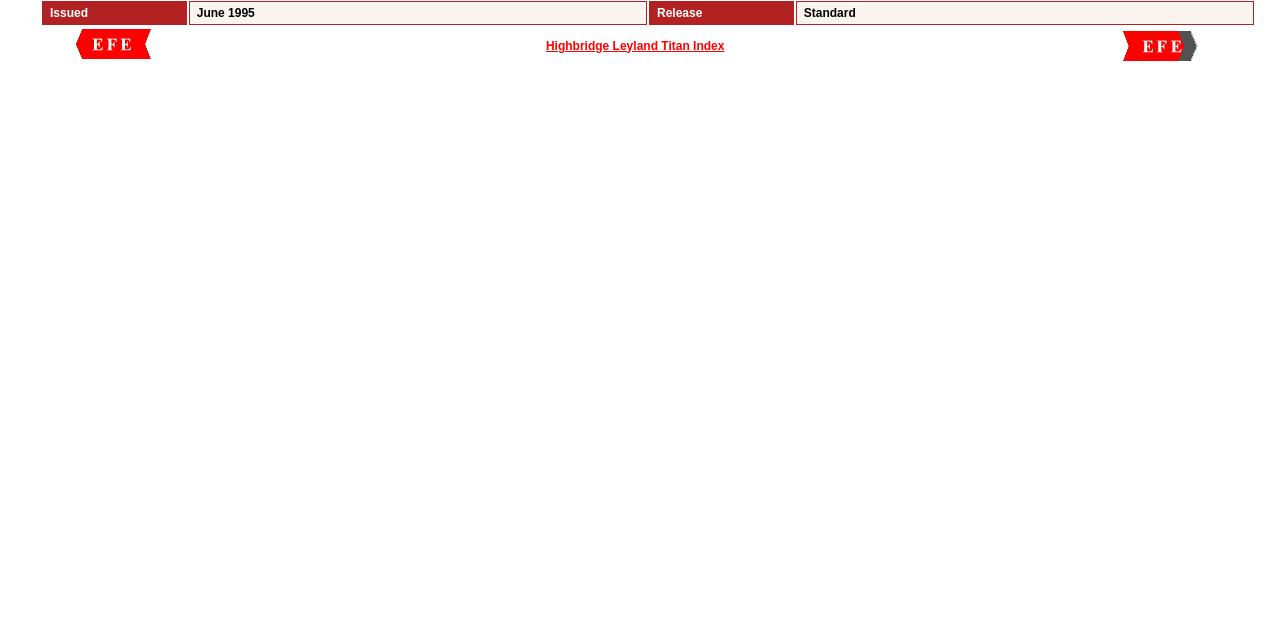Given the element description Highbridge Leyland Titan Index, specify the bounding box coordinates of the corresponding UI element in the format (top-left x, top-left y, bottom-right x, bottom-right y). All values must be between 0 and 1.

[0.427, 0.06, 0.566, 0.082]